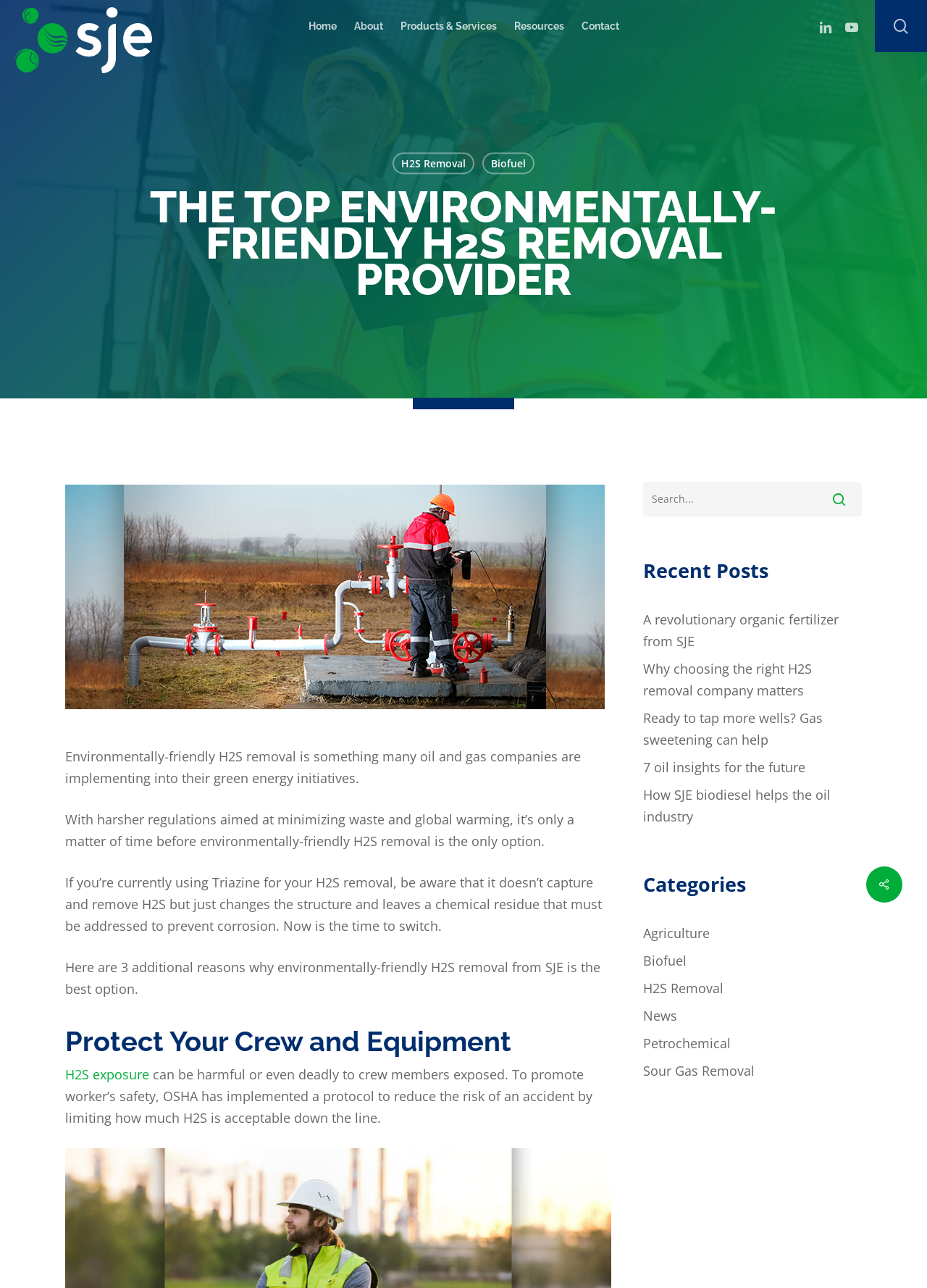Based on the image, please elaborate on the answer to the following question:
How many categories are there?

The categories section is located at the bottom of the webpage, and it contains links to different categories. By counting the links, we can see that there are 6 categories: 'Agriculture', 'Biofuel', 'H2S Removal', 'News', 'Petrochemical', and 'Sour Gas Removal'.